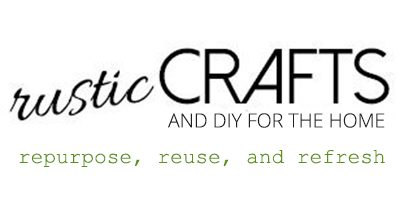What is the theme of the community?
Please provide a comprehensive answer based on the information in the image.

The theme of the community is hands-on projects and innovative crafting ideas because the logo sets the tone for a community centered around these themes, and the tagline 'repurpose, reuse, and refresh' encapsulates the spirit of sustainability and creativity, inviting enthusiasts to explore projects that breathe new life into everyday materials.